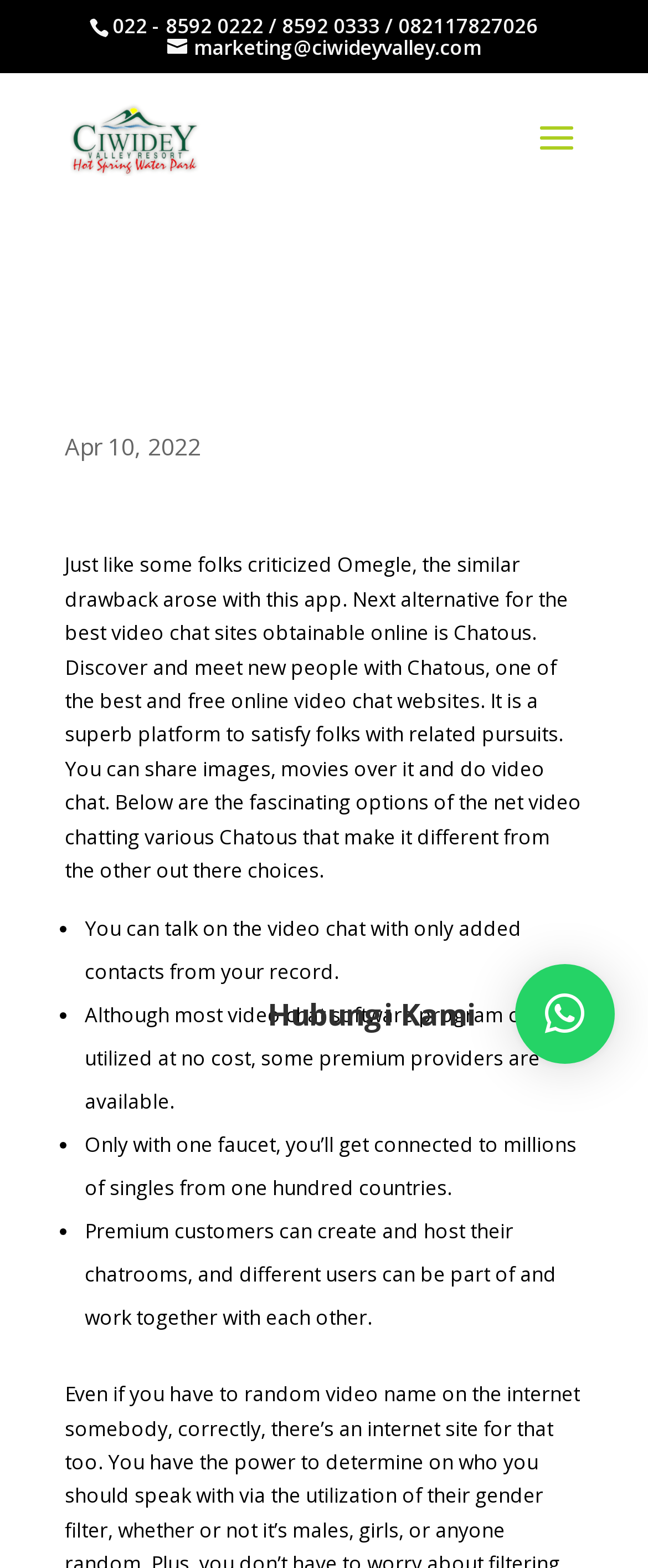How many features of Chatous are listed?
Refer to the image and offer an in-depth and detailed answer to the question.

I counted the number of list markers (•) and corresponding static text elements that describe the features of Chatous, and there are 4 of them.